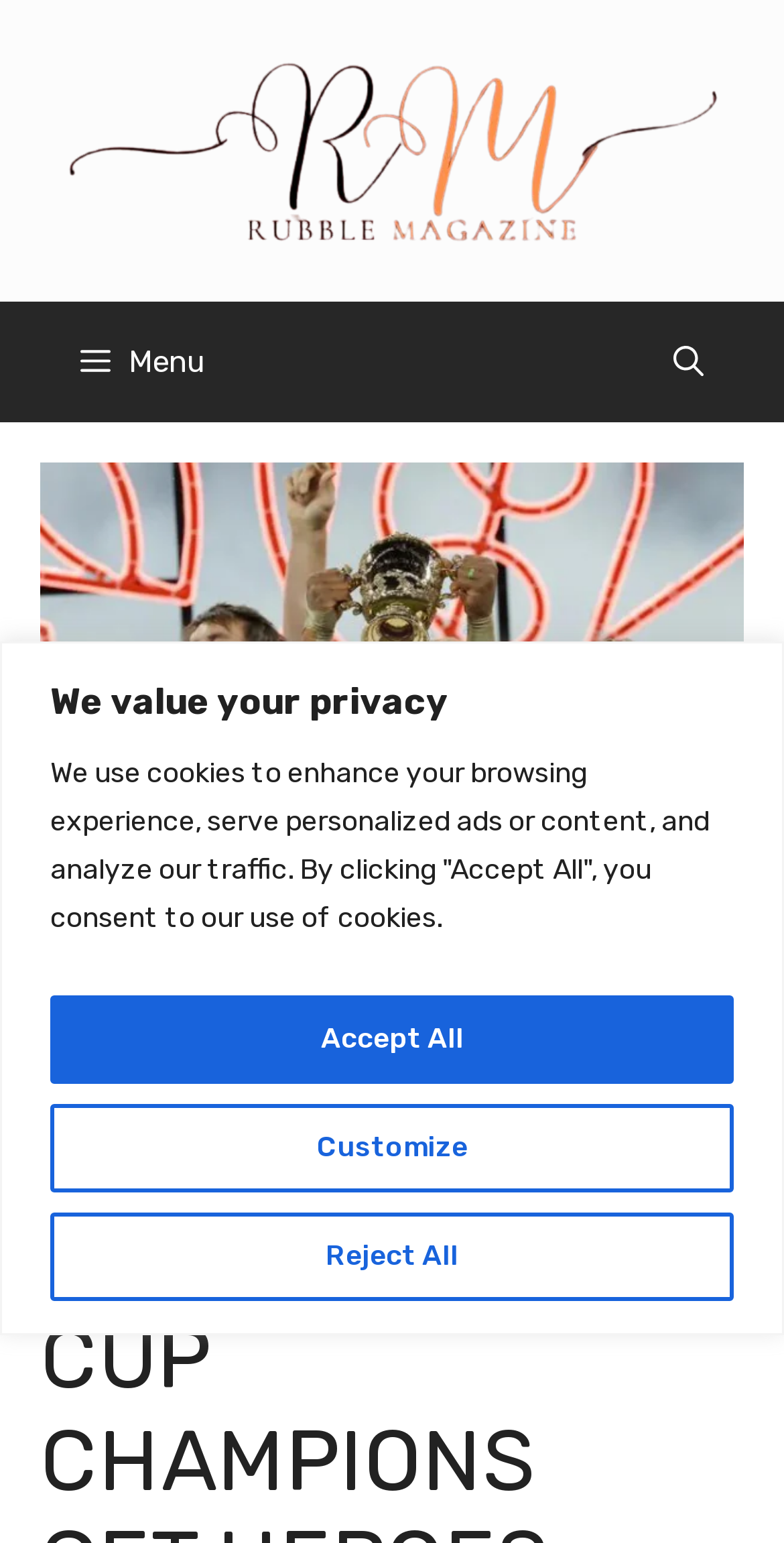What is the purpose of the button 'Open search'?
Please look at the screenshot and answer in one word or a short phrase.

To open search